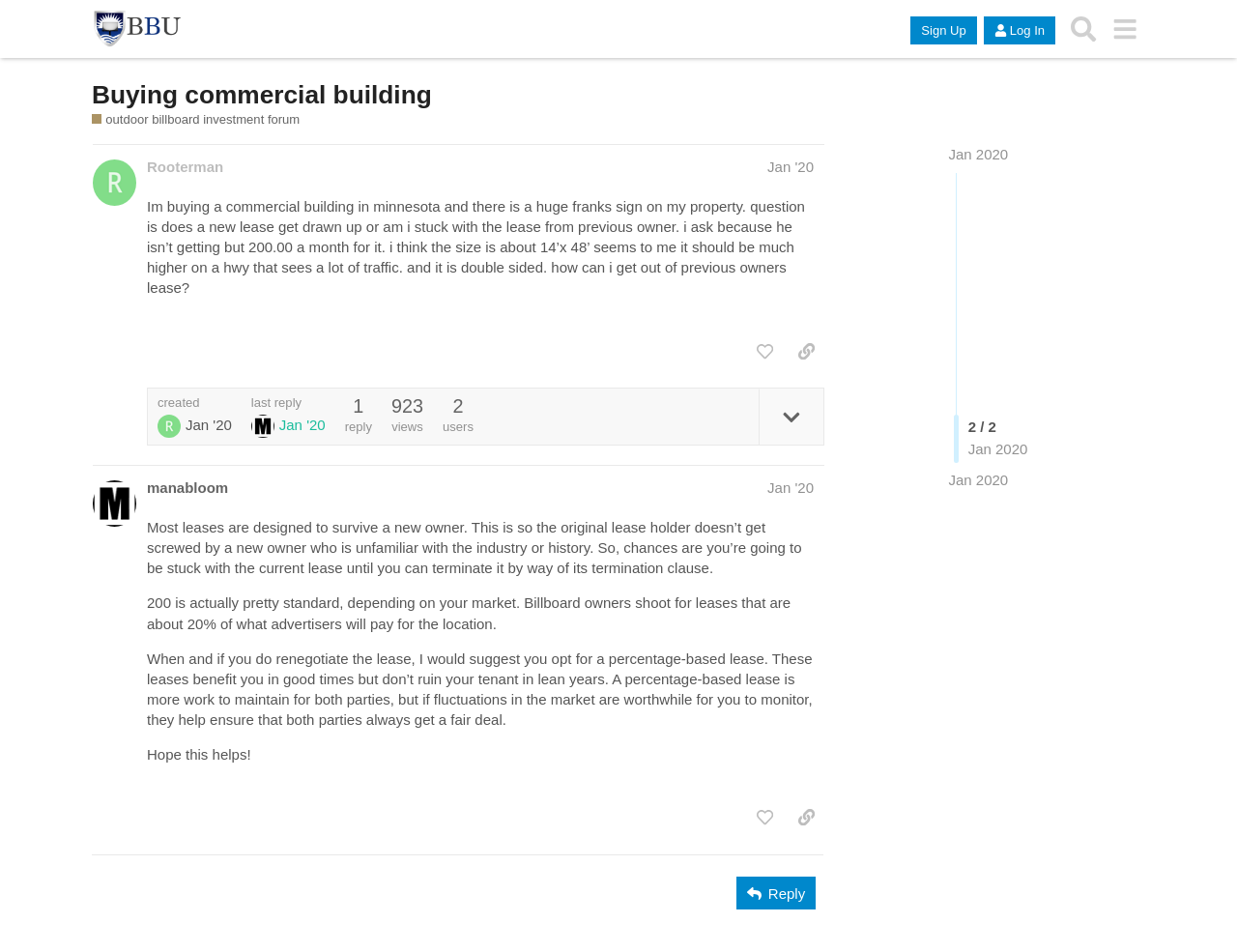Determine the bounding box coordinates of the area to click in order to meet this instruction: "Reply to the post".

[0.596, 0.921, 0.659, 0.956]